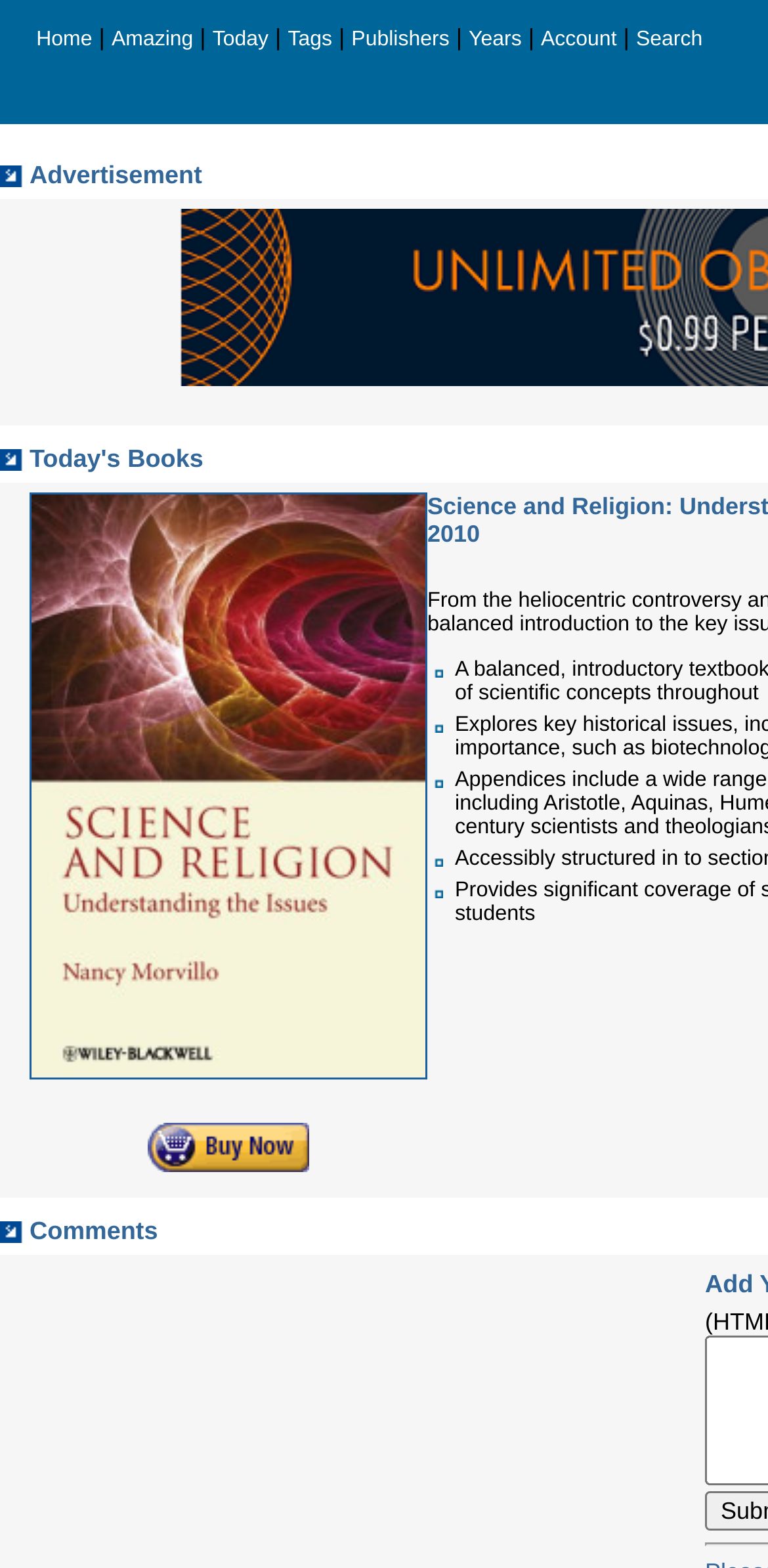Identify the coordinates of the bounding box for the element that must be clicked to accomplish the instruction: "go to home page".

[0.047, 0.015, 0.12, 0.033]